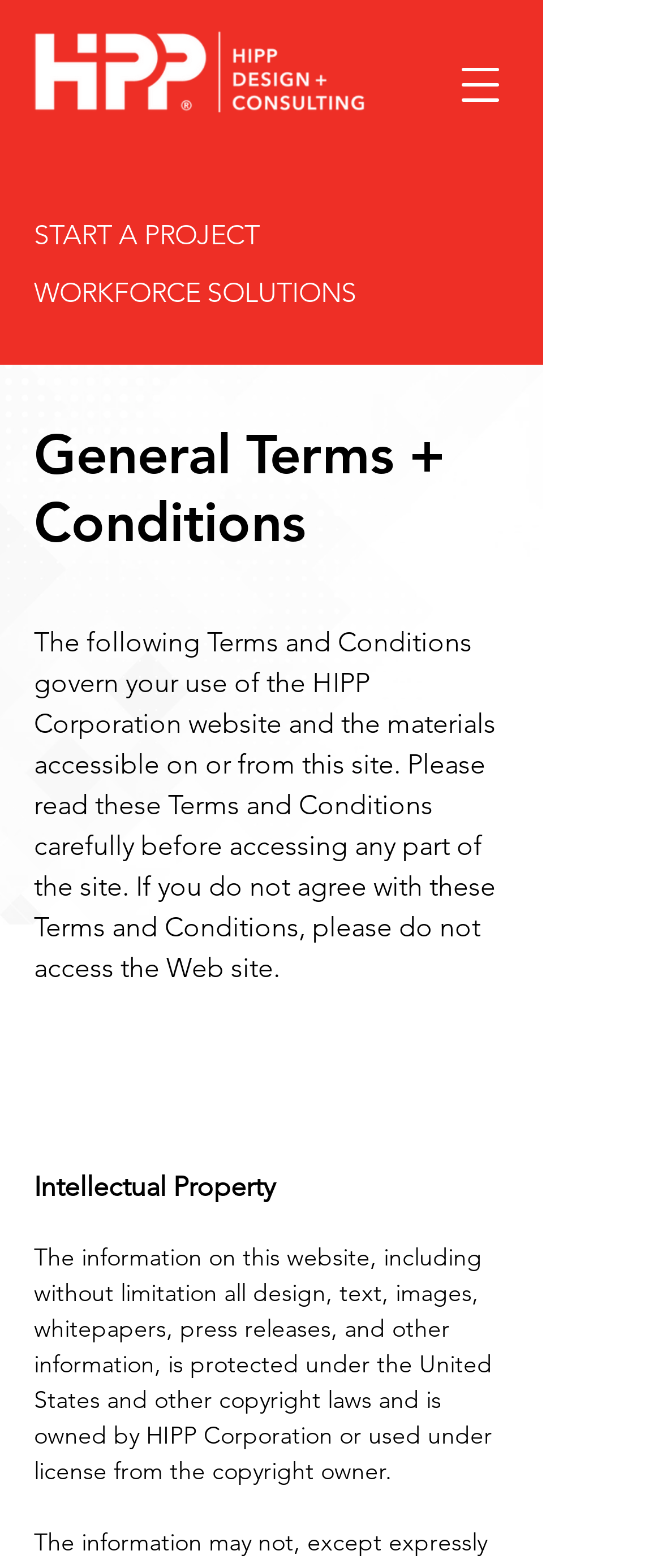What is the relationship between HIPP Corporation and the copyright owner? Examine the screenshot and reply using just one word or a brief phrase.

HIPP Corporation owns or licenses the content